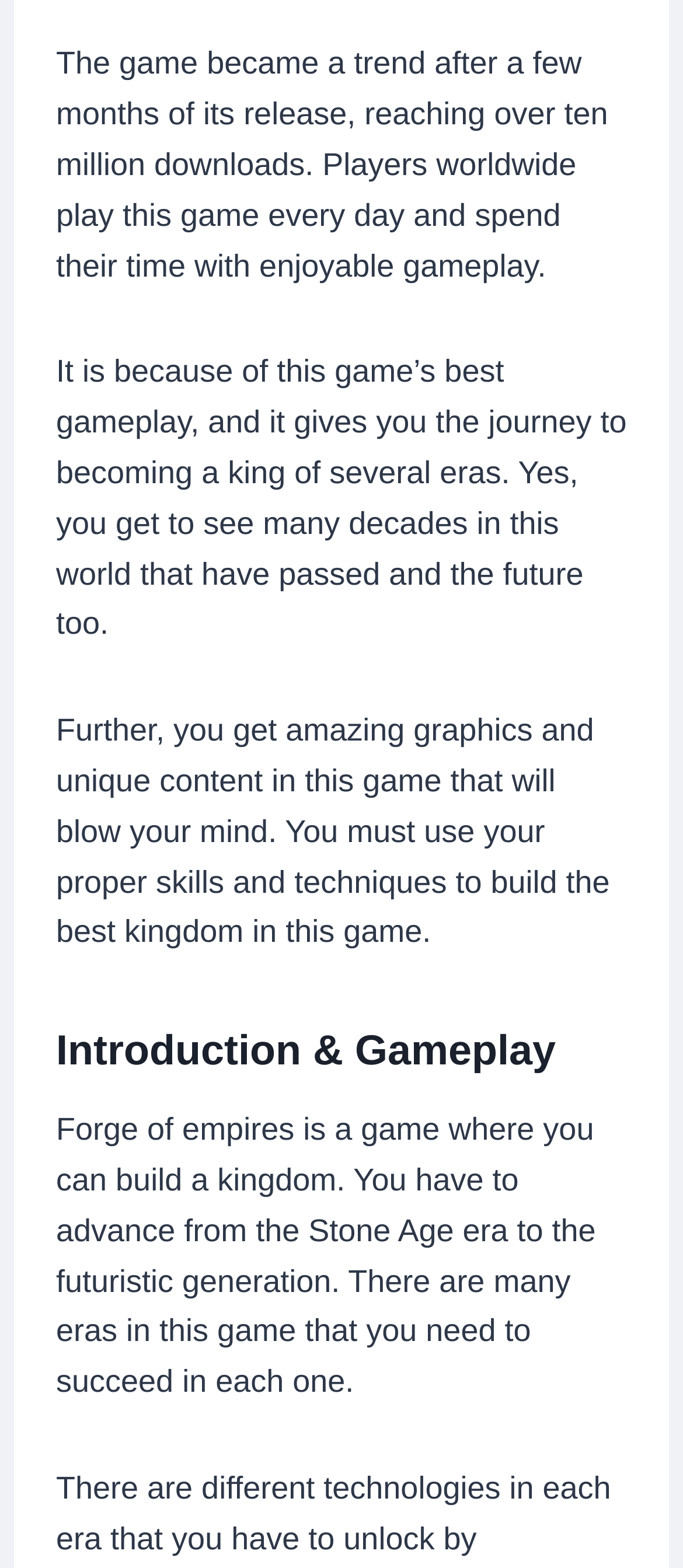Identify the bounding box coordinates of the region that needs to be clicked to carry out this instruction: "View the FAQs". Provide these coordinates as four float numbers ranging from 0 to 1, i.e., [left, top, right, bottom].

[0.144, 0.87, 0.259, 0.892]